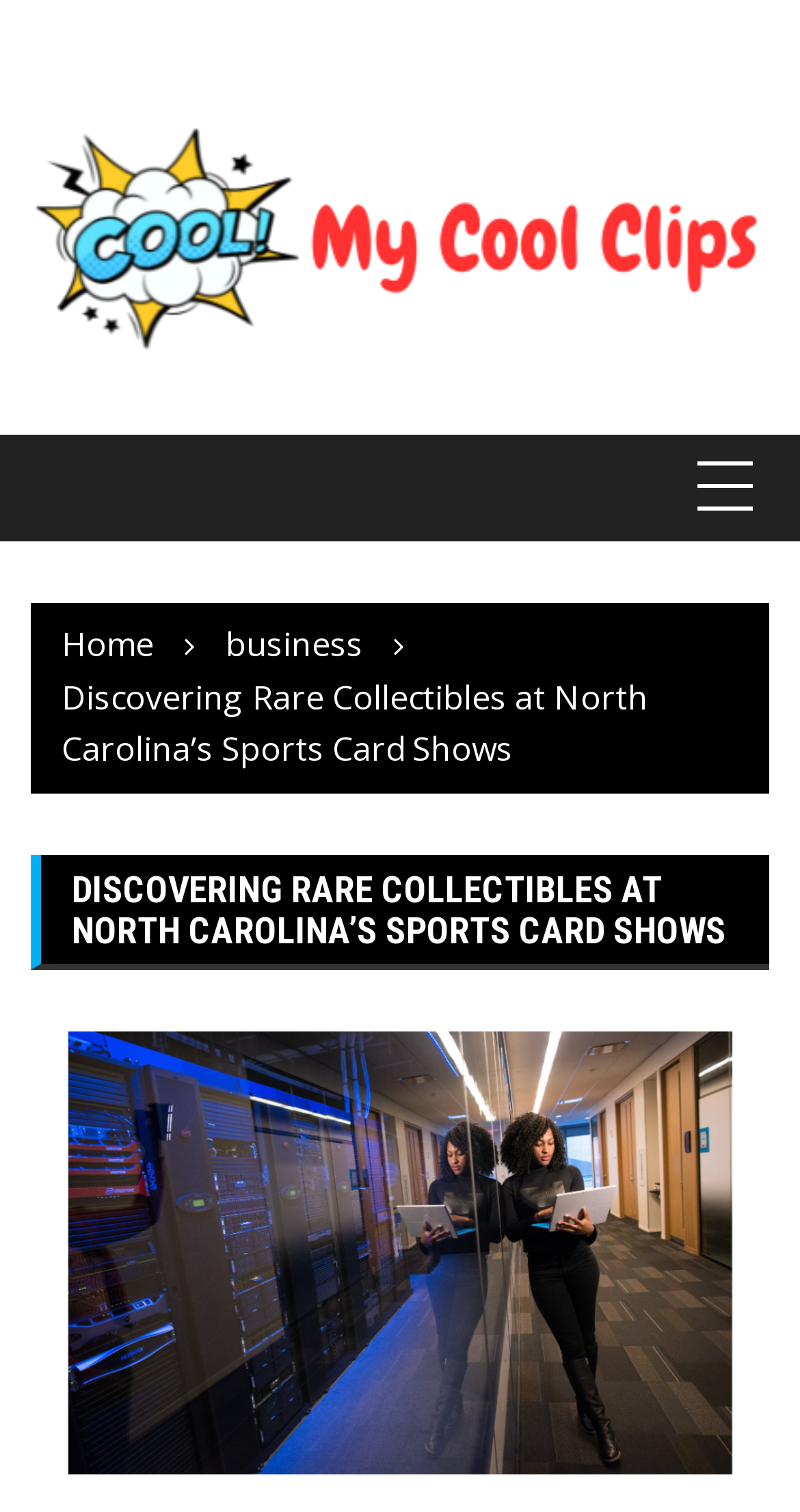Please give a succinct answer to the question in one word or phrase:
What is the location related to the sports card shows?

North Carolina